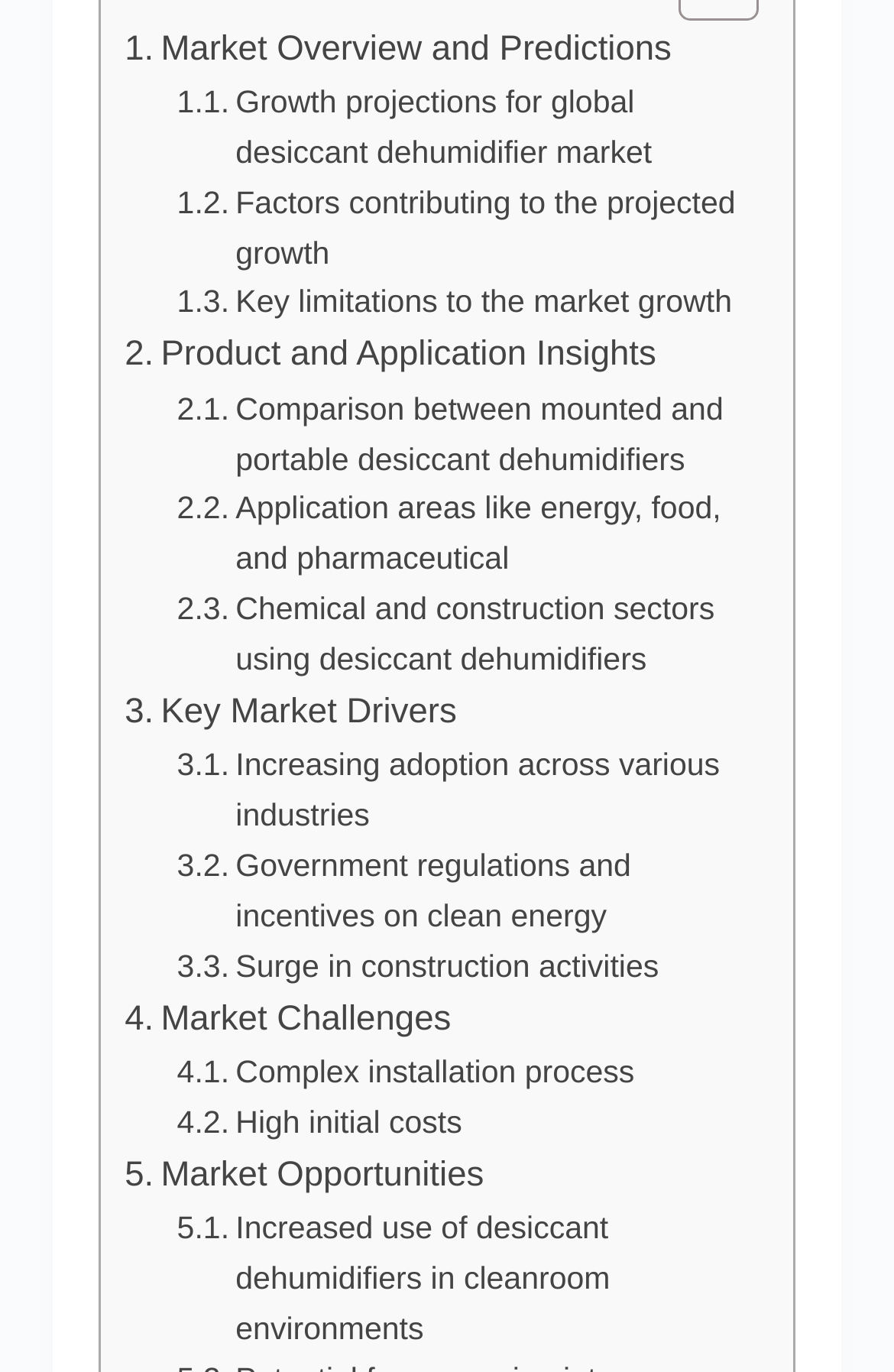What is one of the application areas of desiccant dehumidifiers?
Use the information from the screenshot to give a comprehensive response to the question.

According to the link '. Application areas like energy, food, and pharmaceutical', one of the application areas of desiccant dehumidifiers is the food industry.